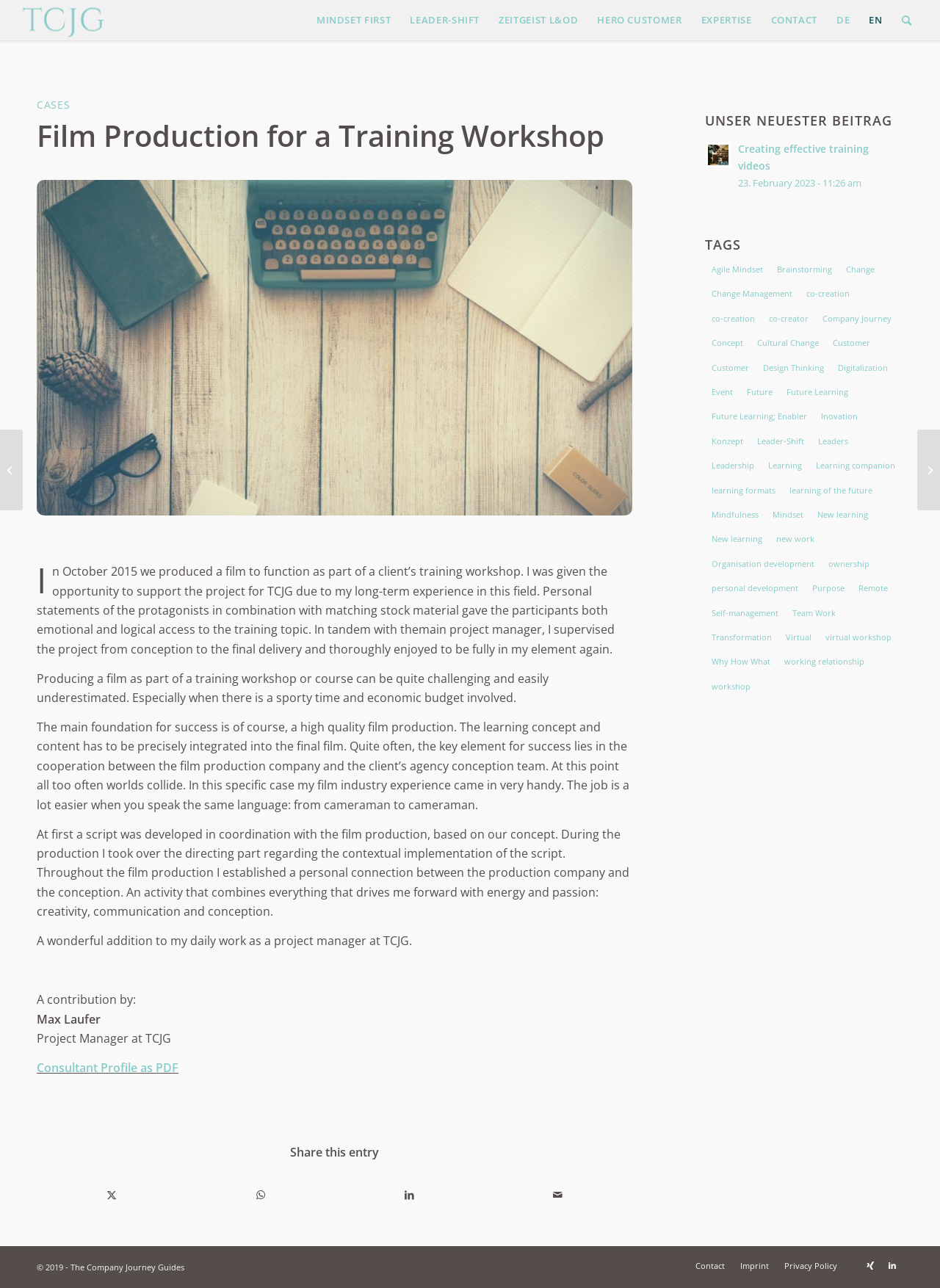Who is the author of the contribution mentioned in the webpage?
Based on the visual content, answer with a single word or a brief phrase.

Max Laufer